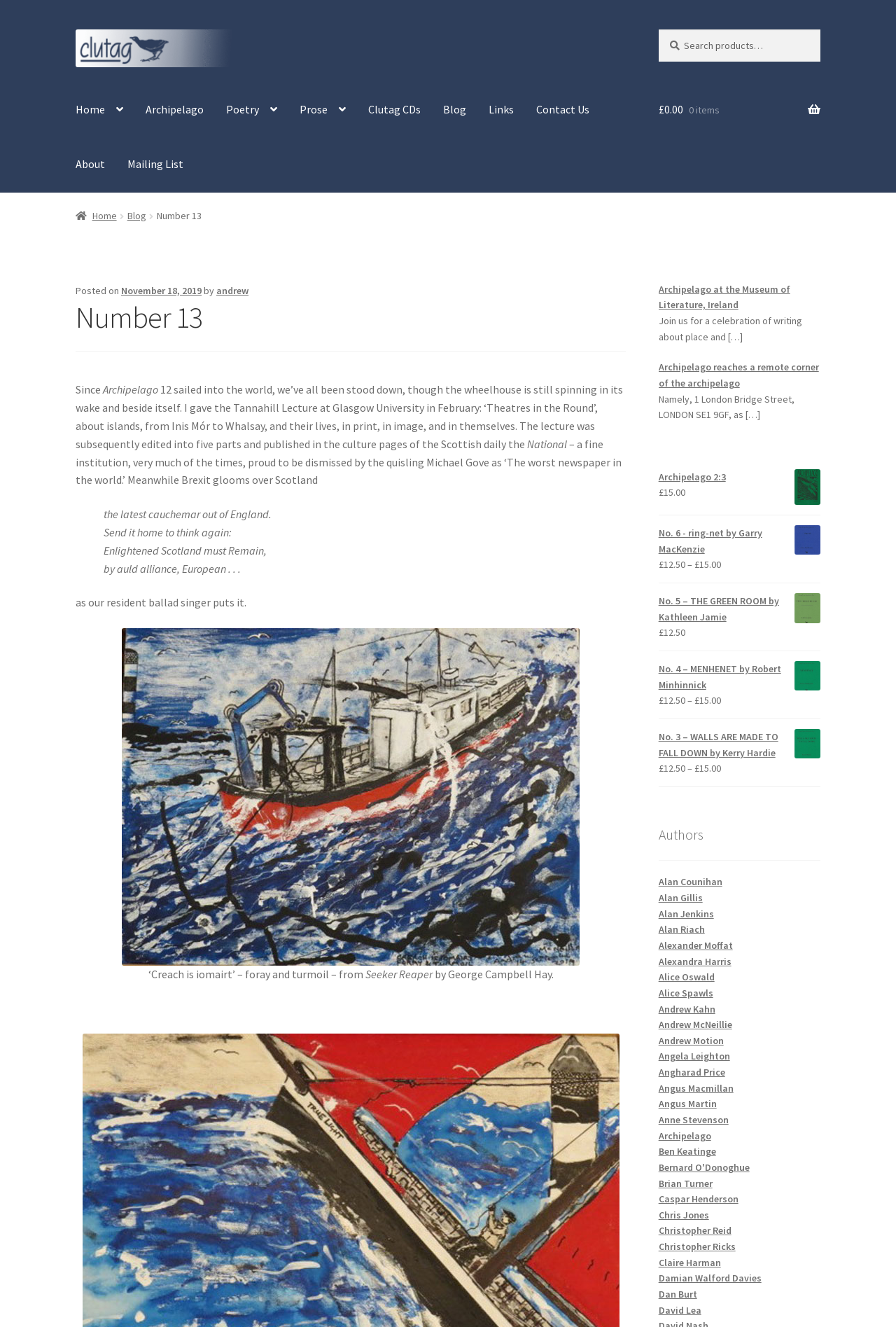Please find and report the bounding box coordinates of the element to click in order to perform the following action: "Go to the home page". The coordinates should be expressed as four float numbers between 0 and 1, in the format [left, top, right, bottom].

[0.072, 0.062, 0.15, 0.103]